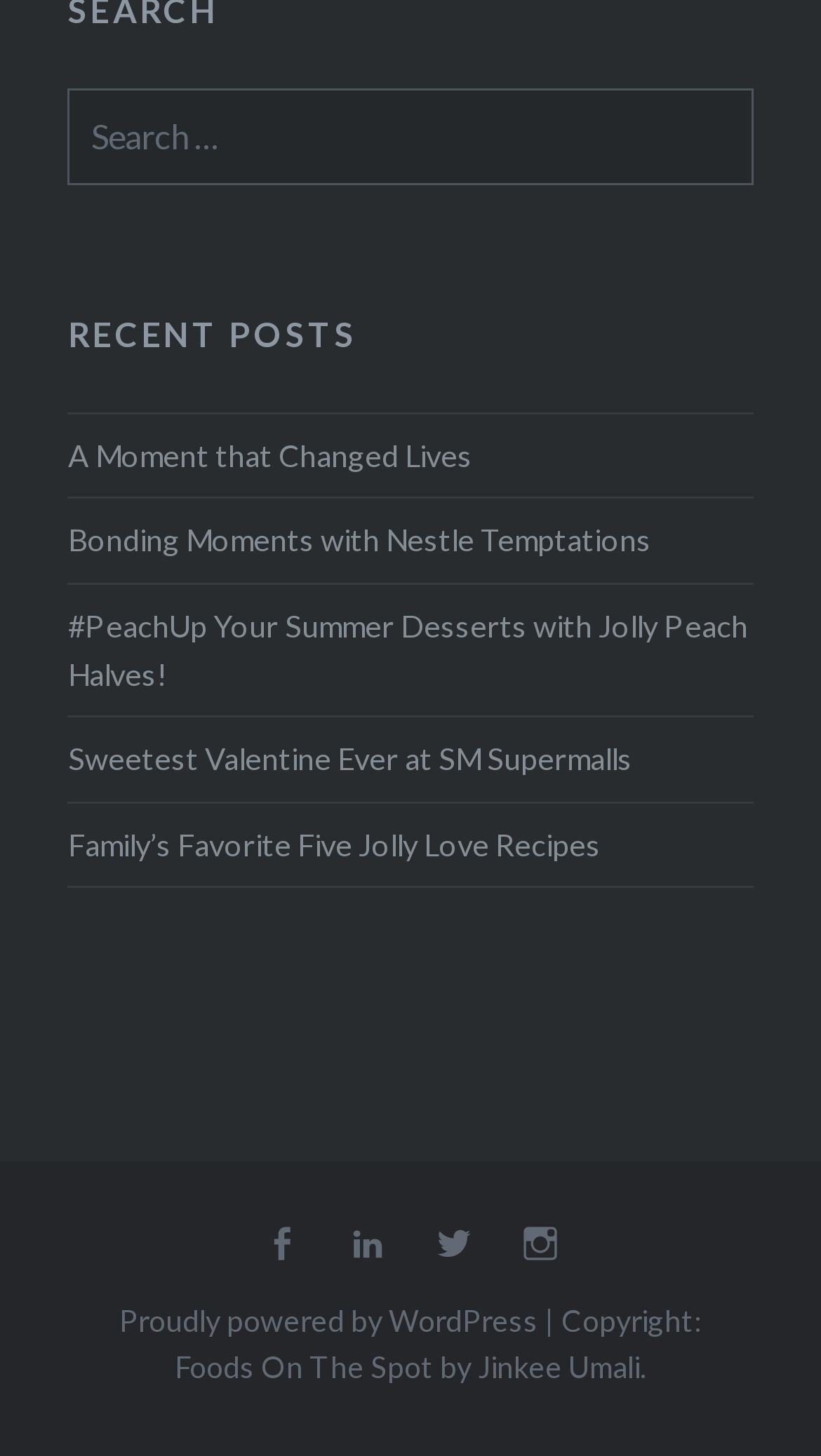Locate the bounding box coordinates of the segment that needs to be clicked to meet this instruction: "Search for something".

[0.083, 0.061, 0.917, 0.127]